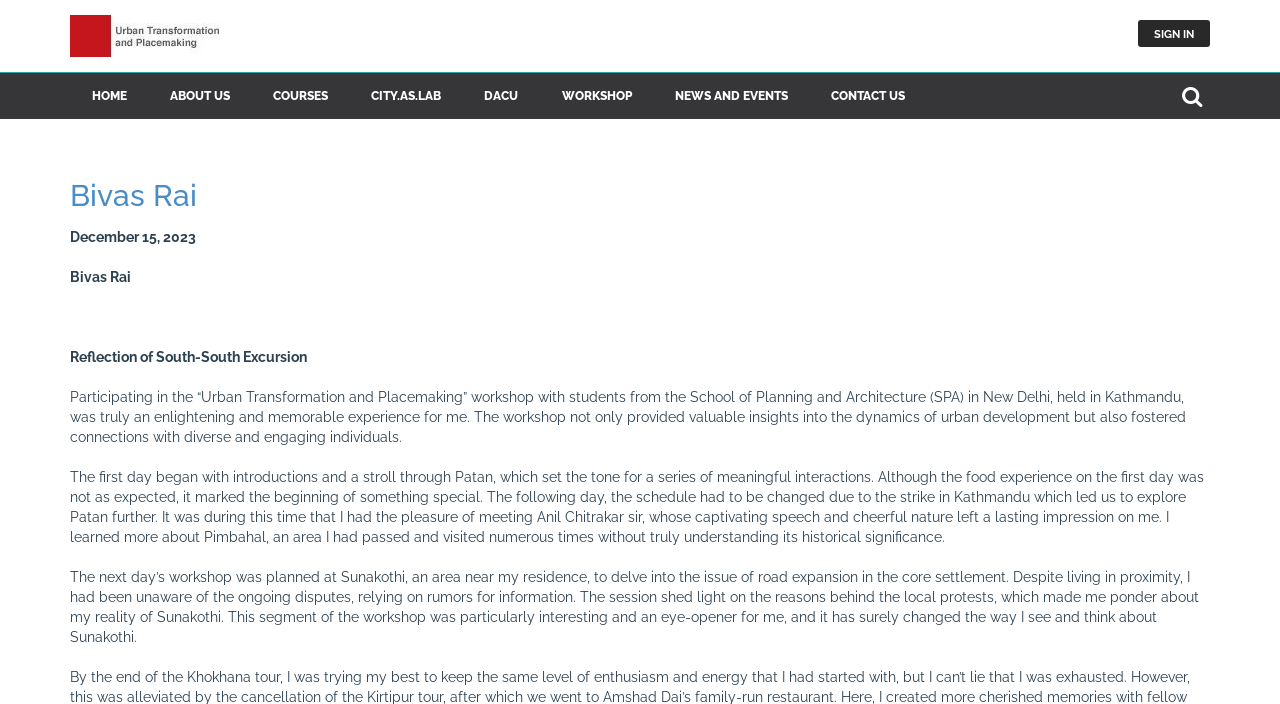Please locate the bounding box coordinates of the element that should be clicked to achieve the given instruction: "Click on the 'Learn' link".

[0.055, 0.021, 0.172, 0.081]